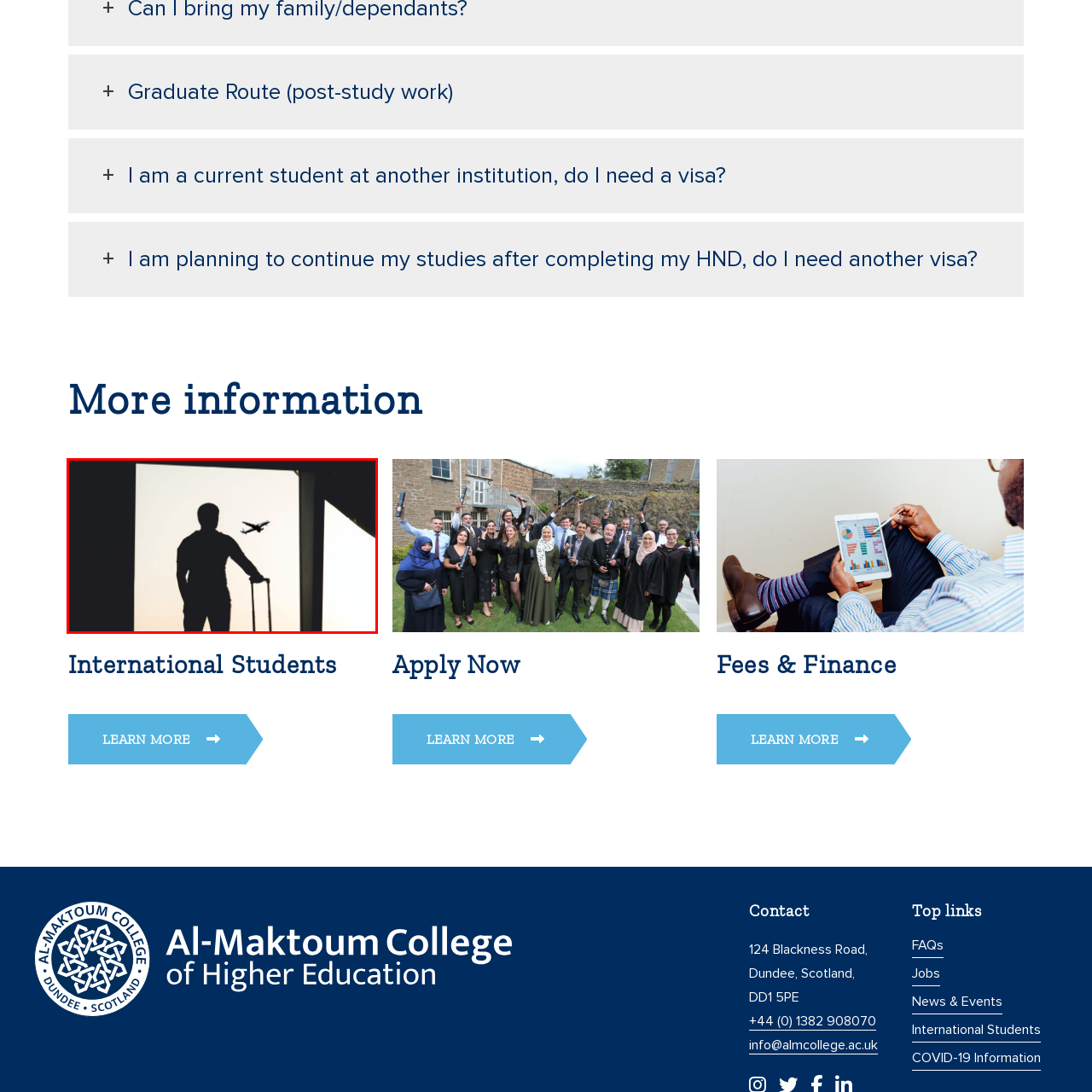Observe the image encased in the red box and deliver an in-depth response to the subsequent question by interpreting the details within the image:
What does the image symbolize?

The image symbolizes the transition and excitement associated with studying overseas and the unique experiences it brings, as it captures the moment of a traveler preparing to embark on a new journey, which is a crucial part of the international student experience.